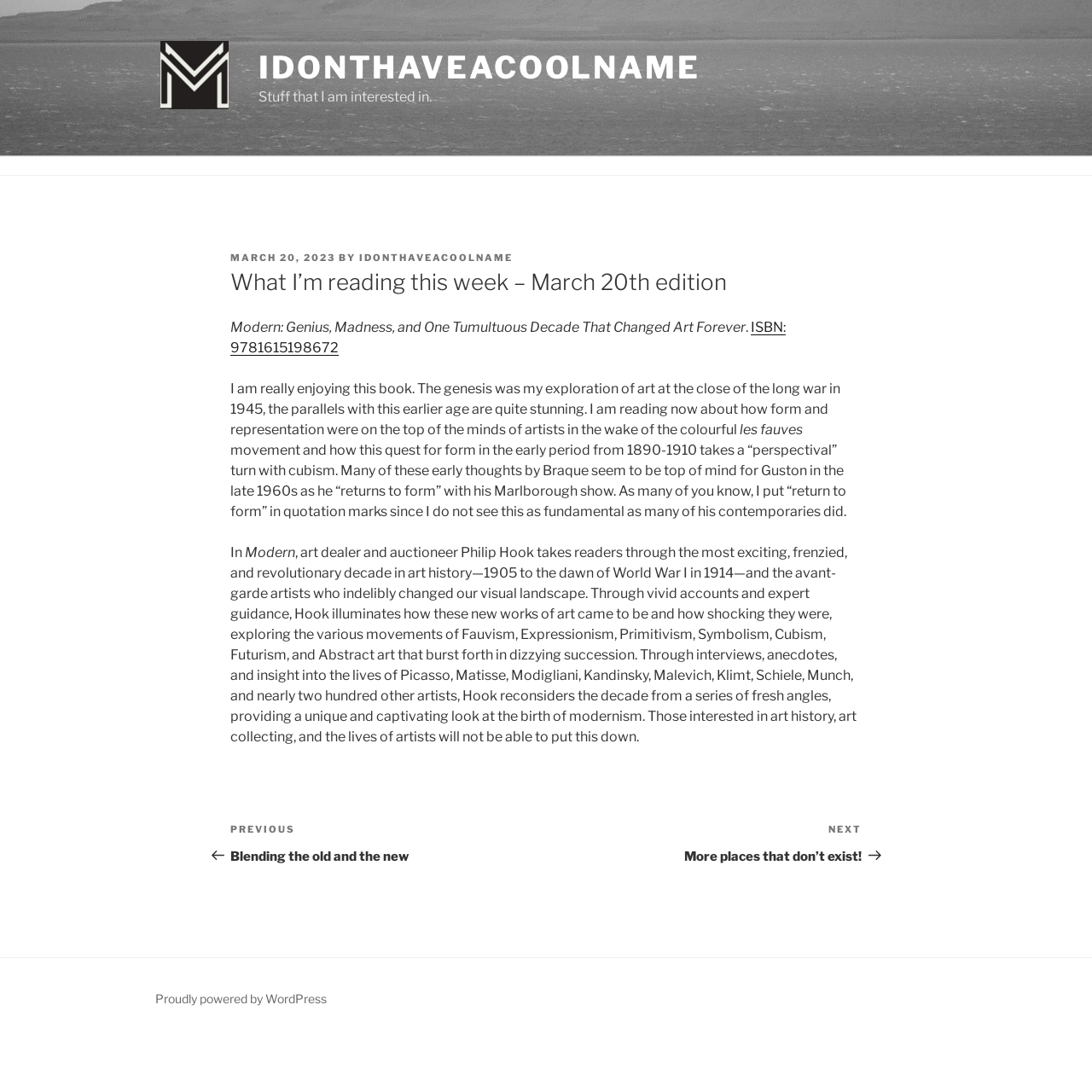Please identify the bounding box coordinates of the element's region that should be clicked to execute the following instruction: "Explore the blog". The bounding box coordinates must be four float numbers between 0 and 1, i.e., [left, top, right, bottom].

[0.237, 0.045, 0.641, 0.079]